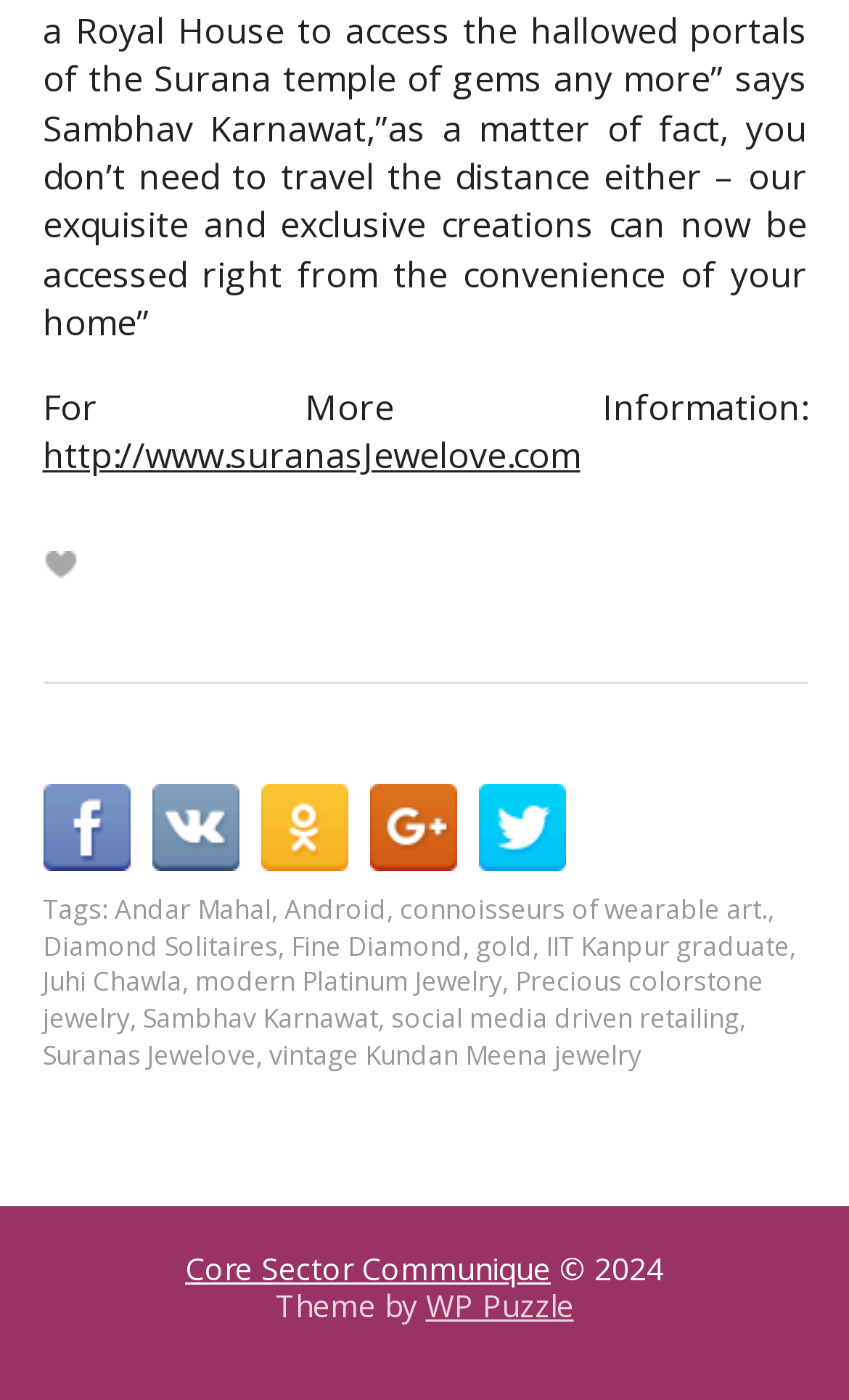Please identify the bounding box coordinates of the element I need to click to follow this instruction: "Visit Suranas Jewelove website".

[0.05, 0.308, 0.683, 0.342]